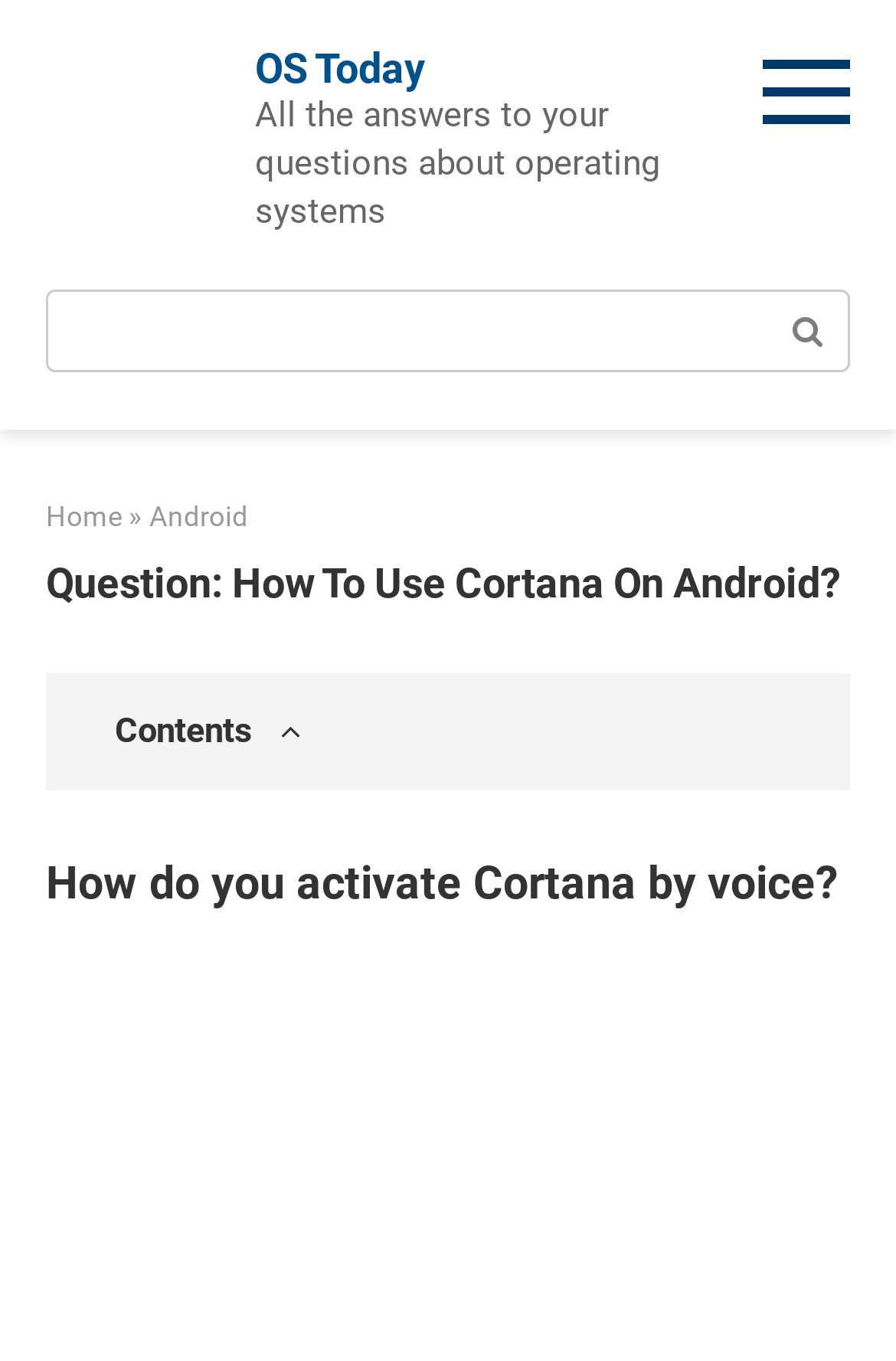Please answer the following question using a single word or phrase: 
Is there an image on the webpage?

Yes